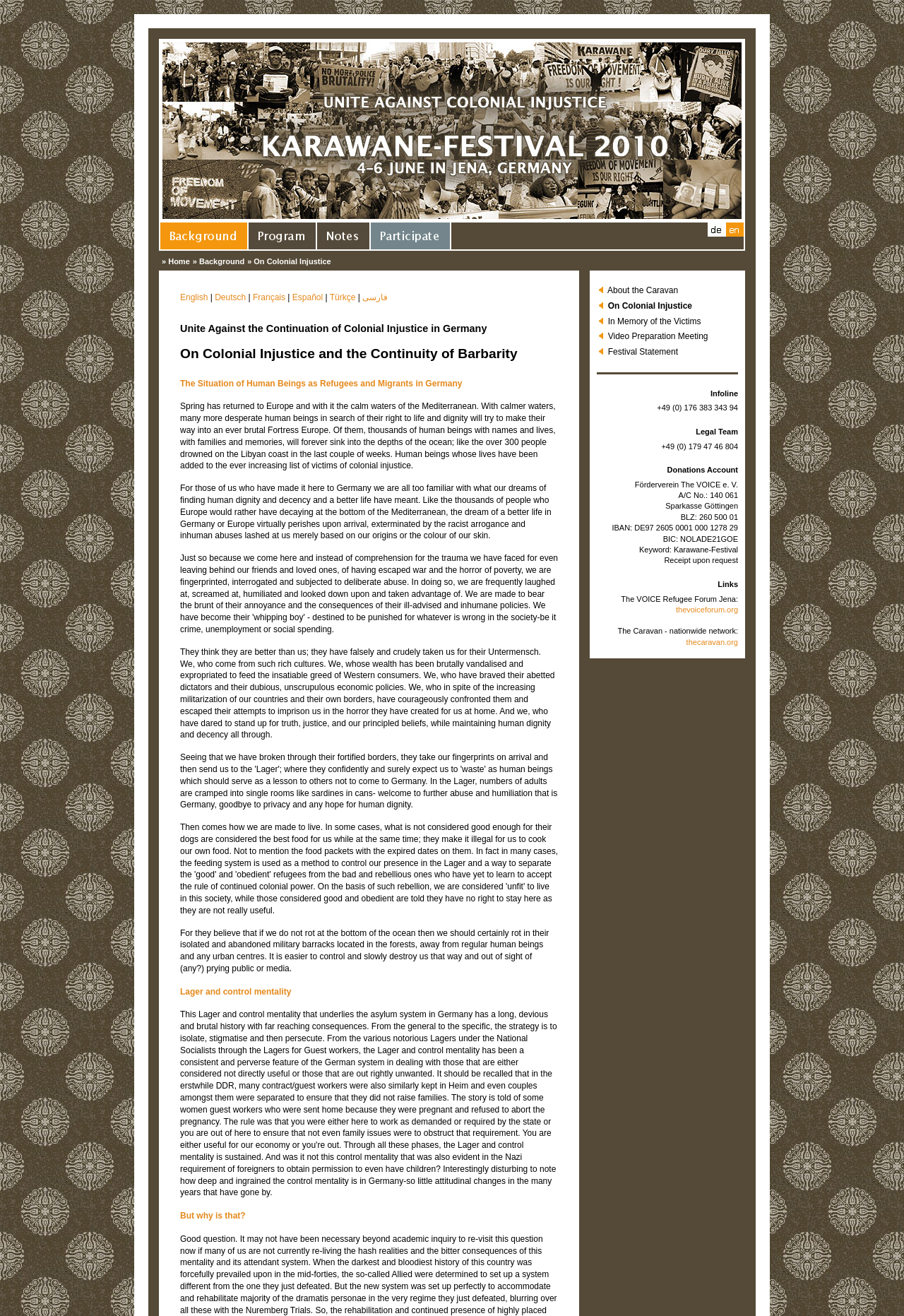Find the bounding box coordinates of the element to click in order to complete the given instruction: "Call the Infoline number."

[0.727, 0.307, 0.816, 0.313]